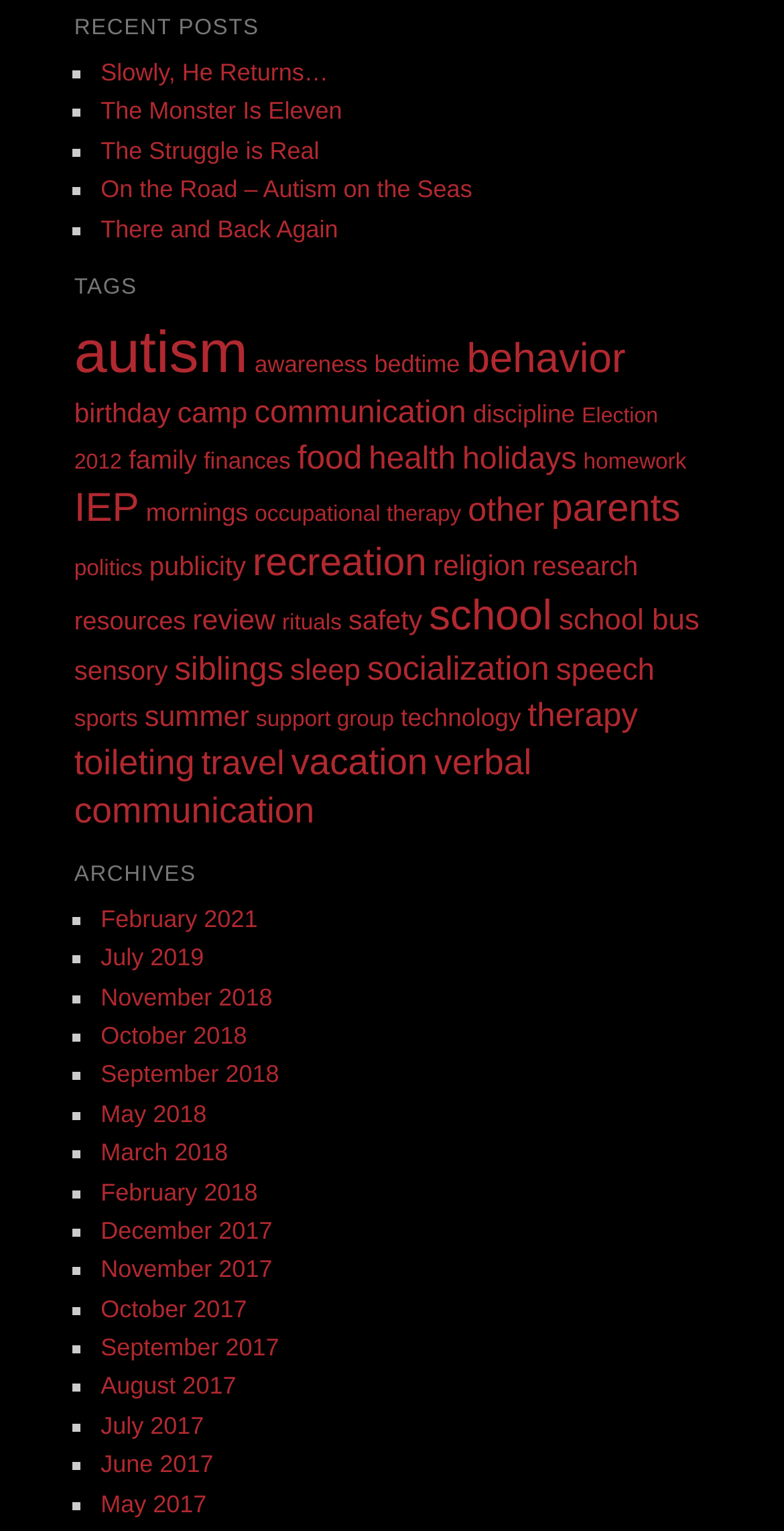Please reply with a single word or brief phrase to the question: 
What is the main topic of the webpage?

Autism